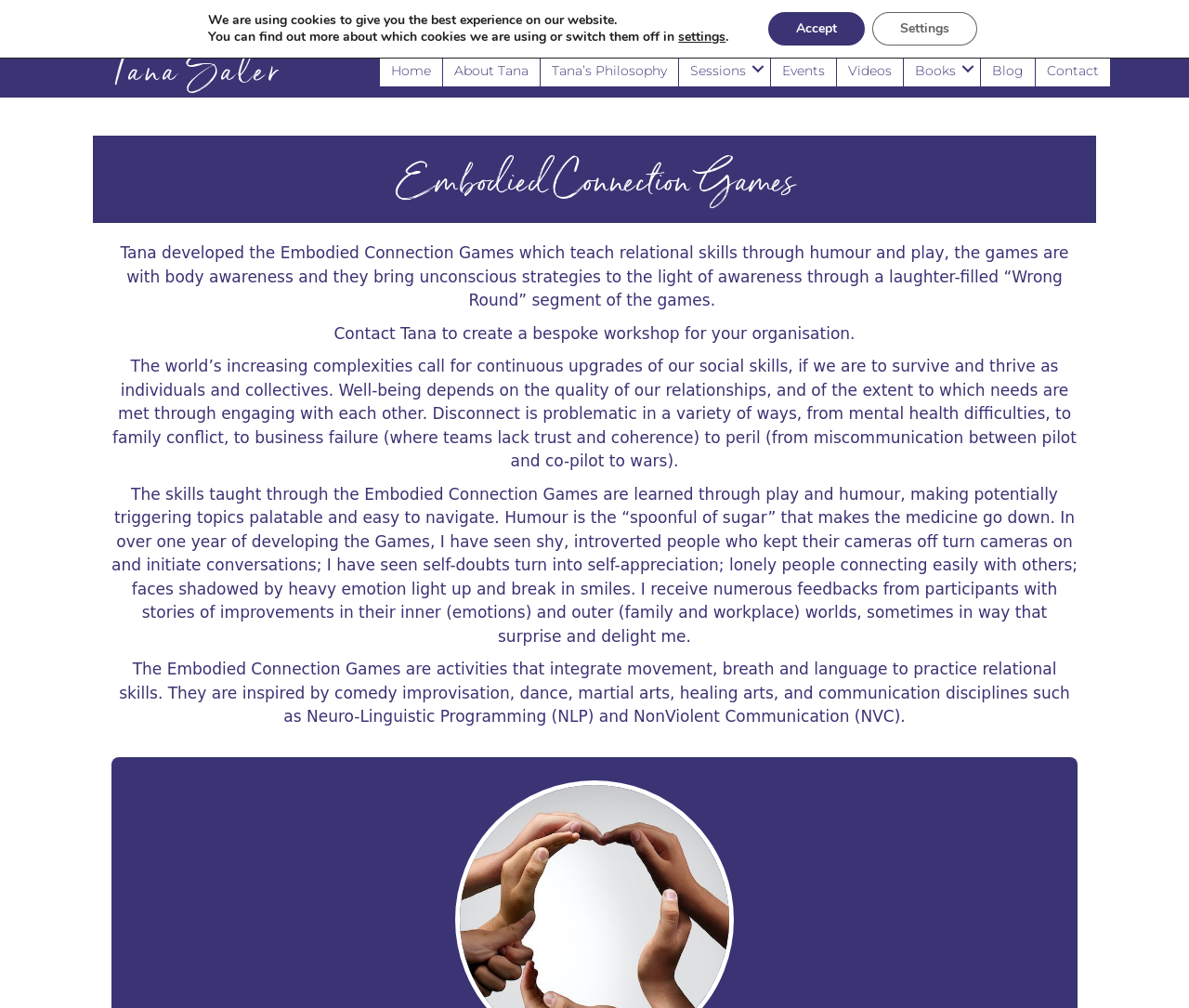What is the purpose of the Embodied Connection Games?
Provide a thorough and detailed answer to the question.

According to the webpage, the Embodied Connection Games are designed to teach relational skills through humor and play, and they bring unconscious strategies to the light of awareness.